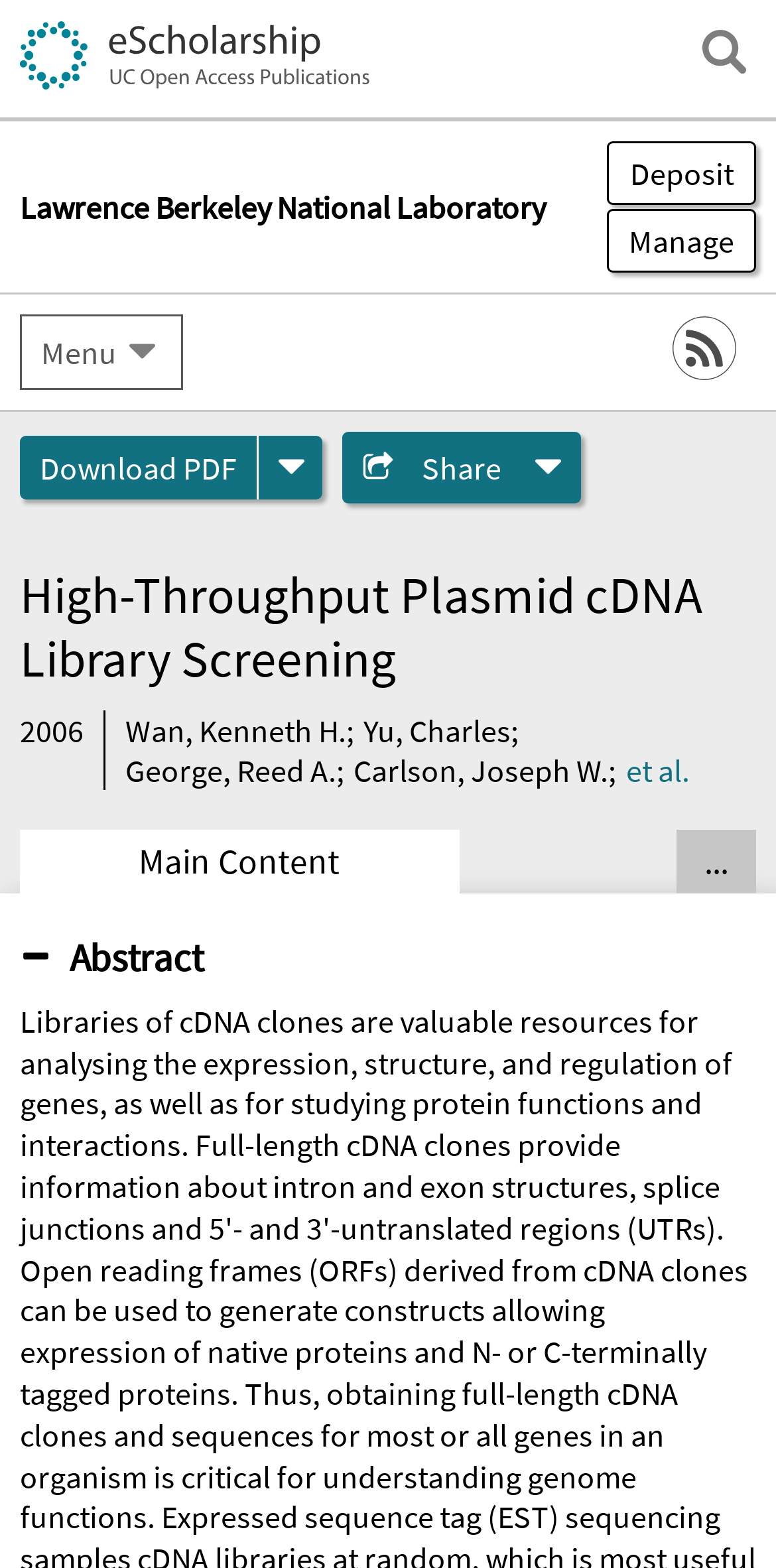Provide a one-word or short-phrase response to the question:
What is the purpose of the button 'Deposit'?

To deposit a submission